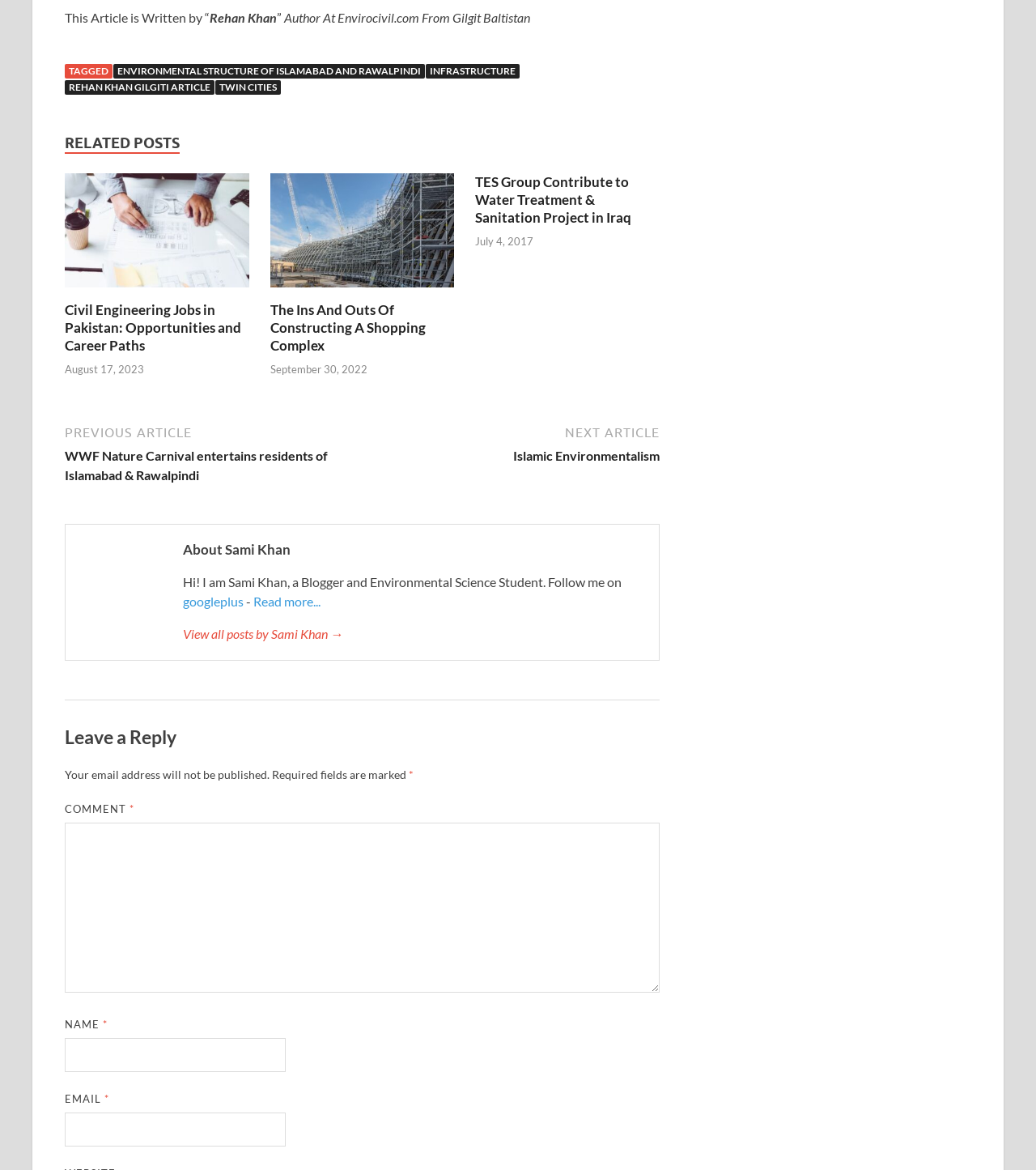What is the category of the link 'ENVIRONMENTAL STRUCTURE OF ISLAMABAD AND RAWALPINDI'?
Please answer the question with a detailed and comprehensive explanation.

The link 'ENVIRONMENTAL STRUCTURE OF ISLAMABAD AND RAWALPINDI' is categorized under 'TAGGED' as it is listed under the 'TAGGED' section in the footer.